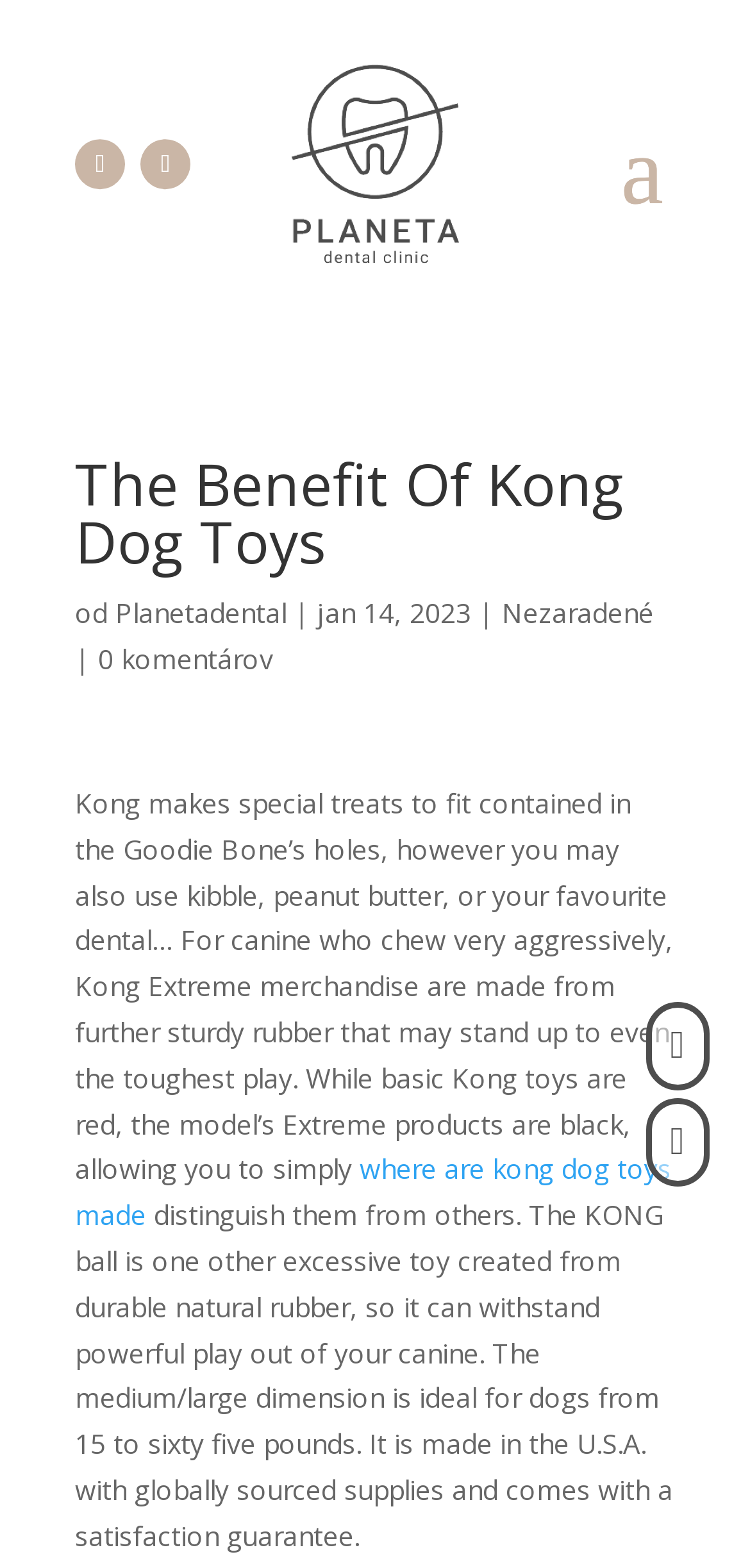Identify the bounding box coordinates for the UI element that matches this description: "Nezaradené".

[0.669, 0.379, 0.872, 0.403]